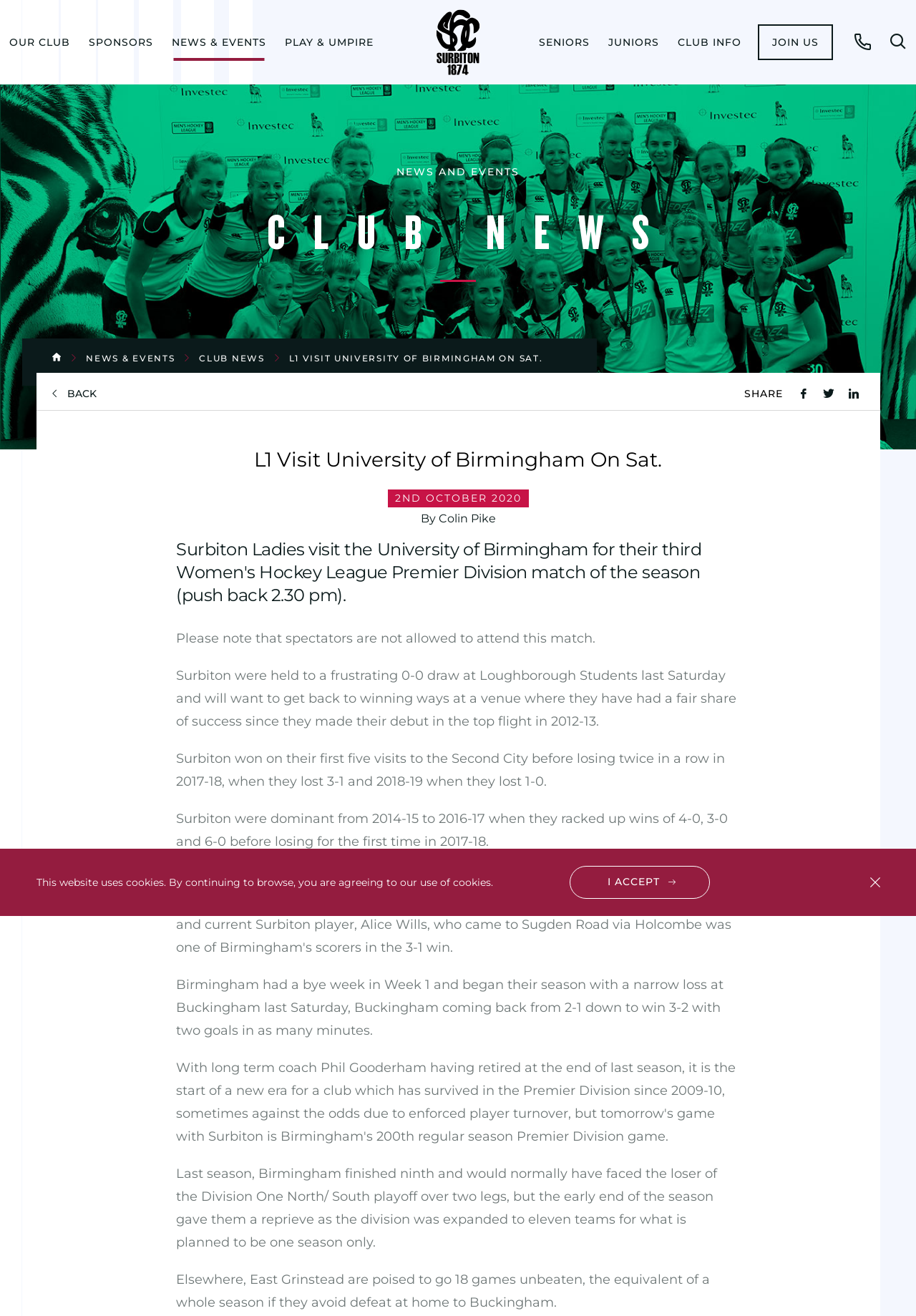What is the name of the hockey club?
Based on the image, answer the question in a detailed manner.

The name of the hockey club can be inferred from the menu items and the content of the webpage, which mentions Surbiton Hockey Club multiple times.